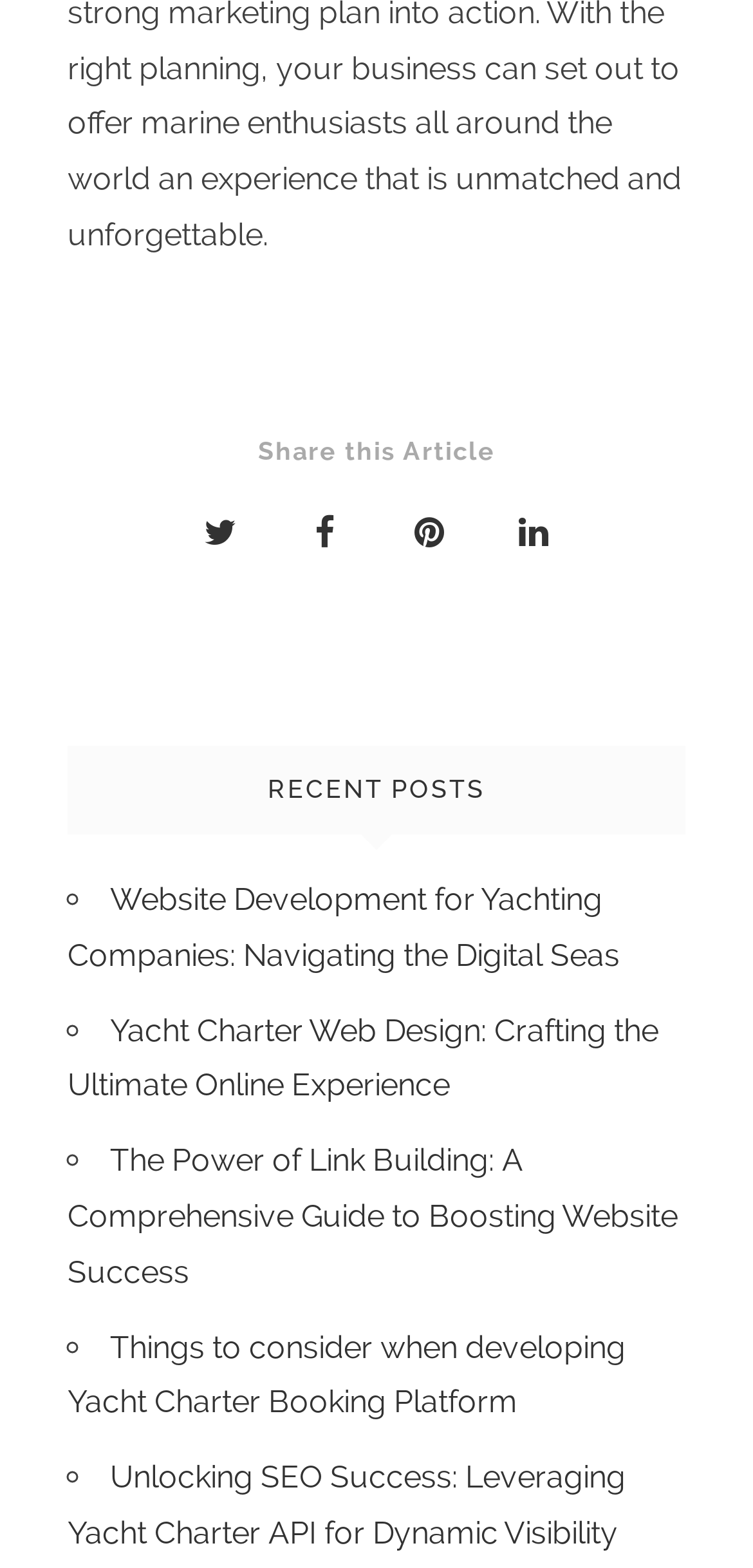Find the coordinates for the bounding box of the element with this description: "parent_node: Share this Article".

[0.241, 0.316, 0.344, 0.365]